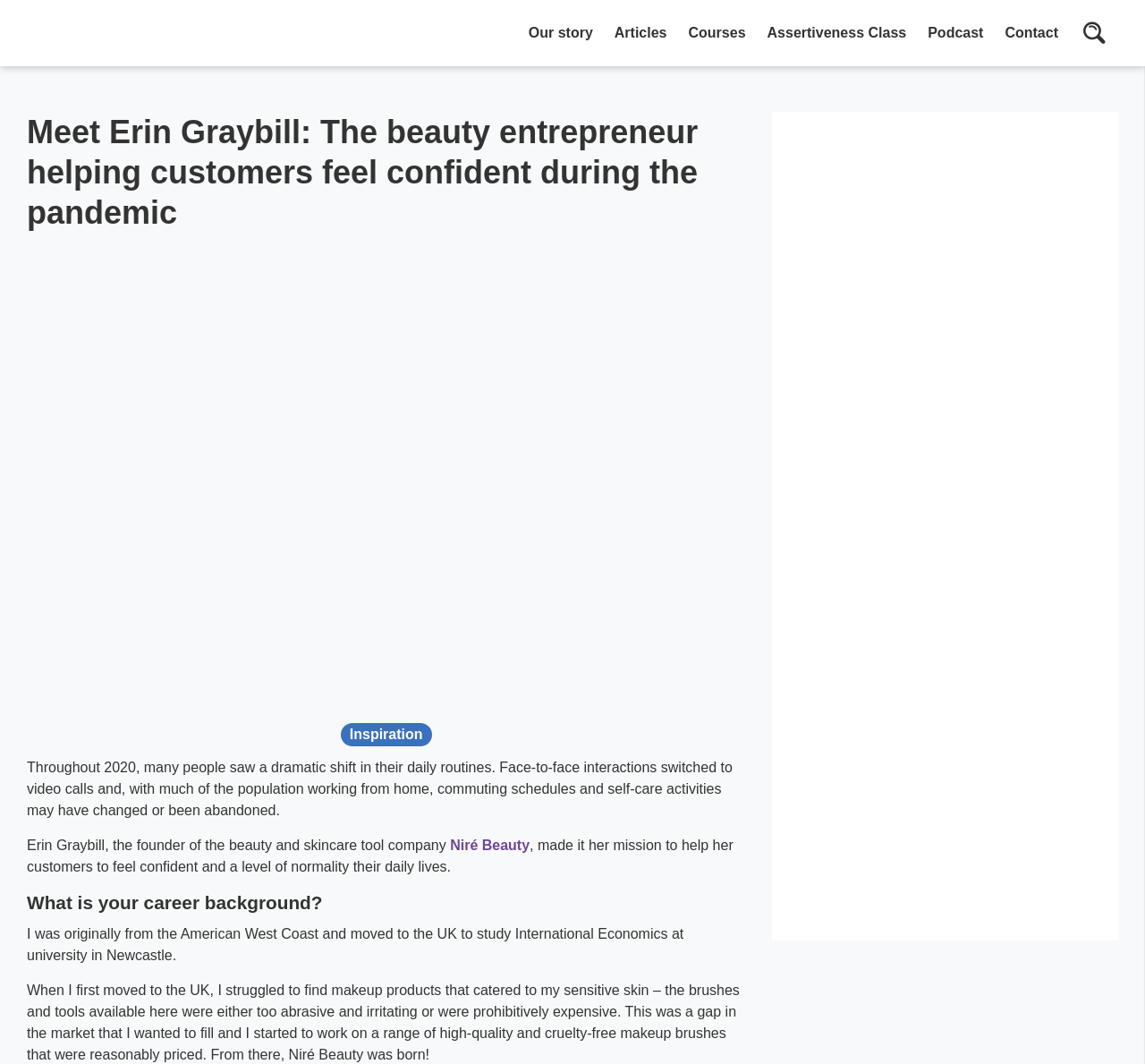Show the bounding box coordinates of the region that should be clicked to follow the instruction: "Read the article about Erin Graybill."

[0.023, 0.105, 0.651, 0.219]